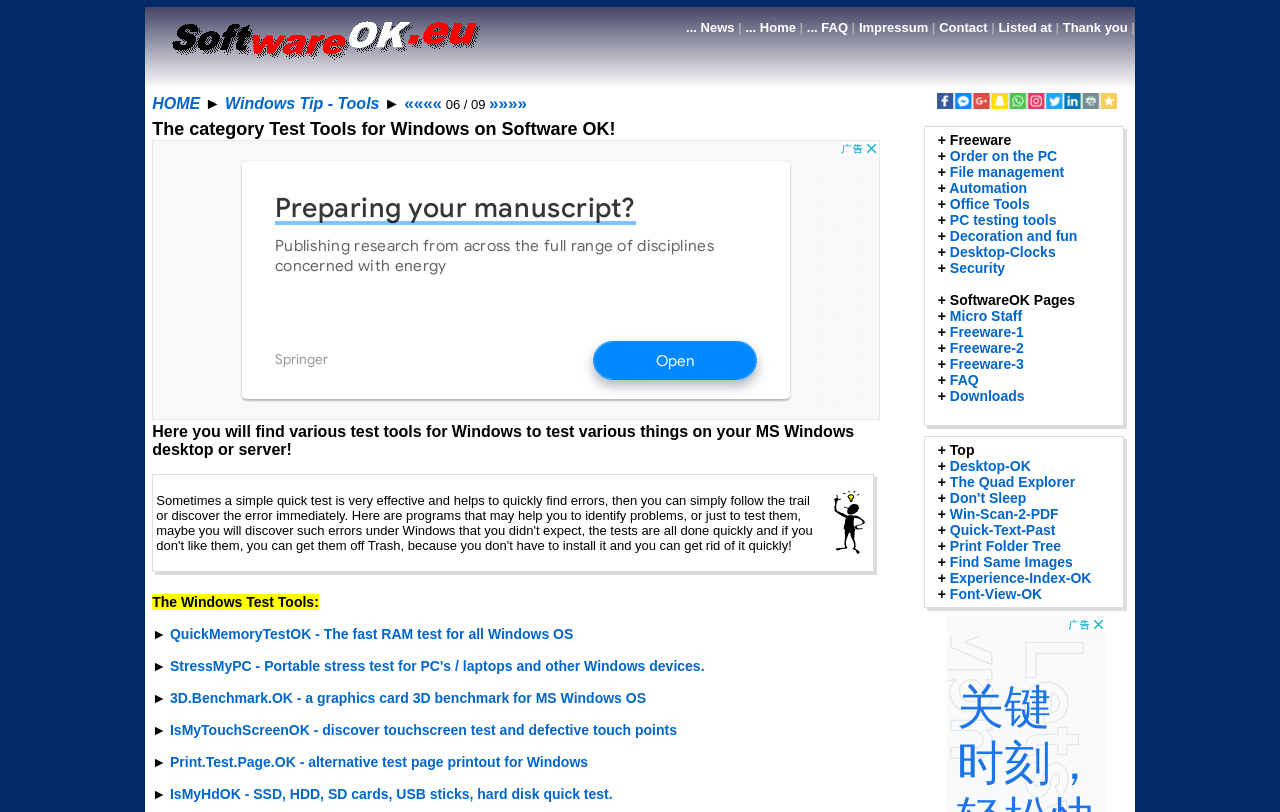Please identify the bounding box coordinates for the region that you need to click to follow this instruction: "Click on the 'Freeware' link".

[0.742, 0.162, 0.79, 0.182]